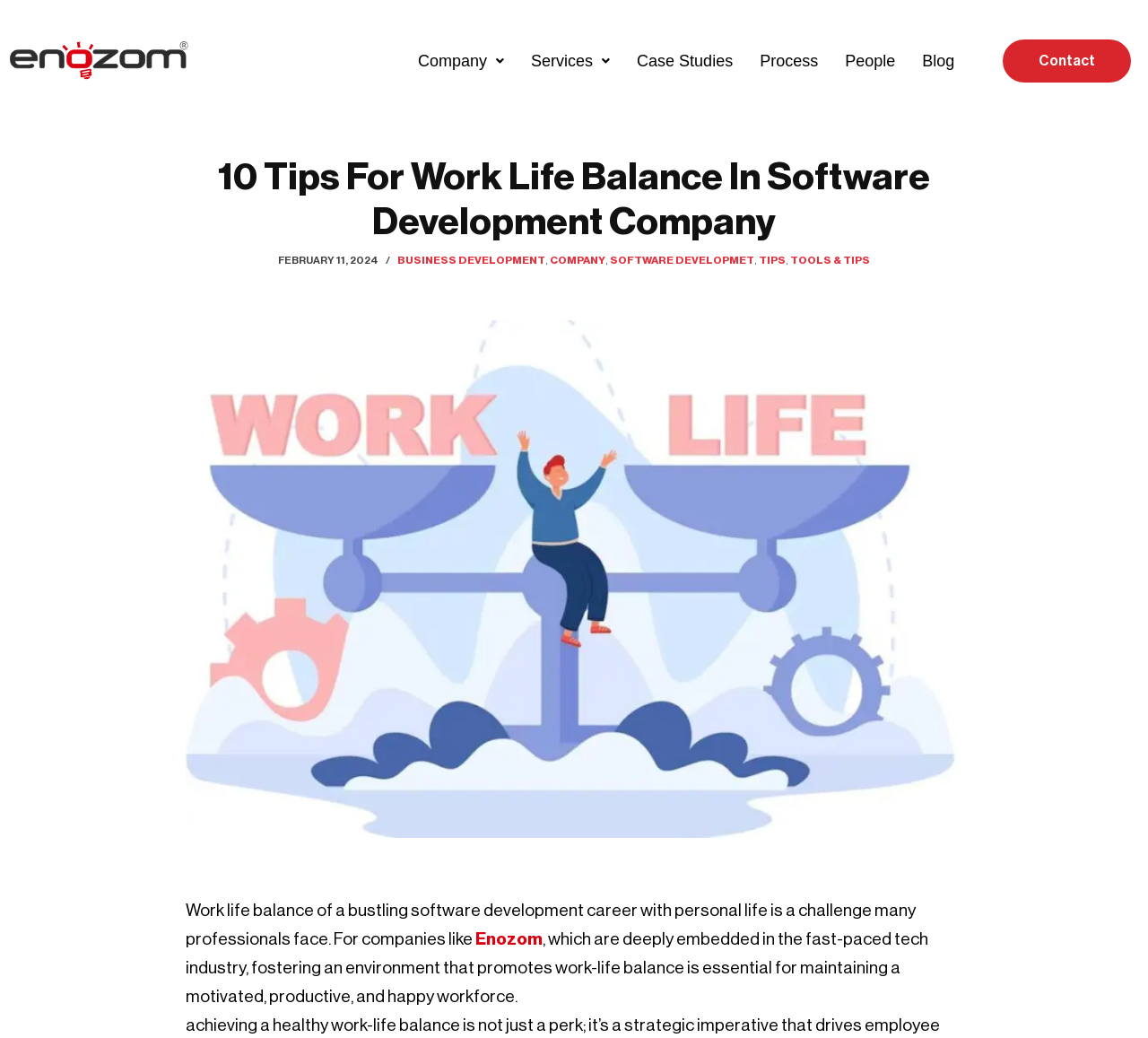Provide a short answer to the following question with just one word or phrase: What is the position of the 'Contact' link?

Rightmost